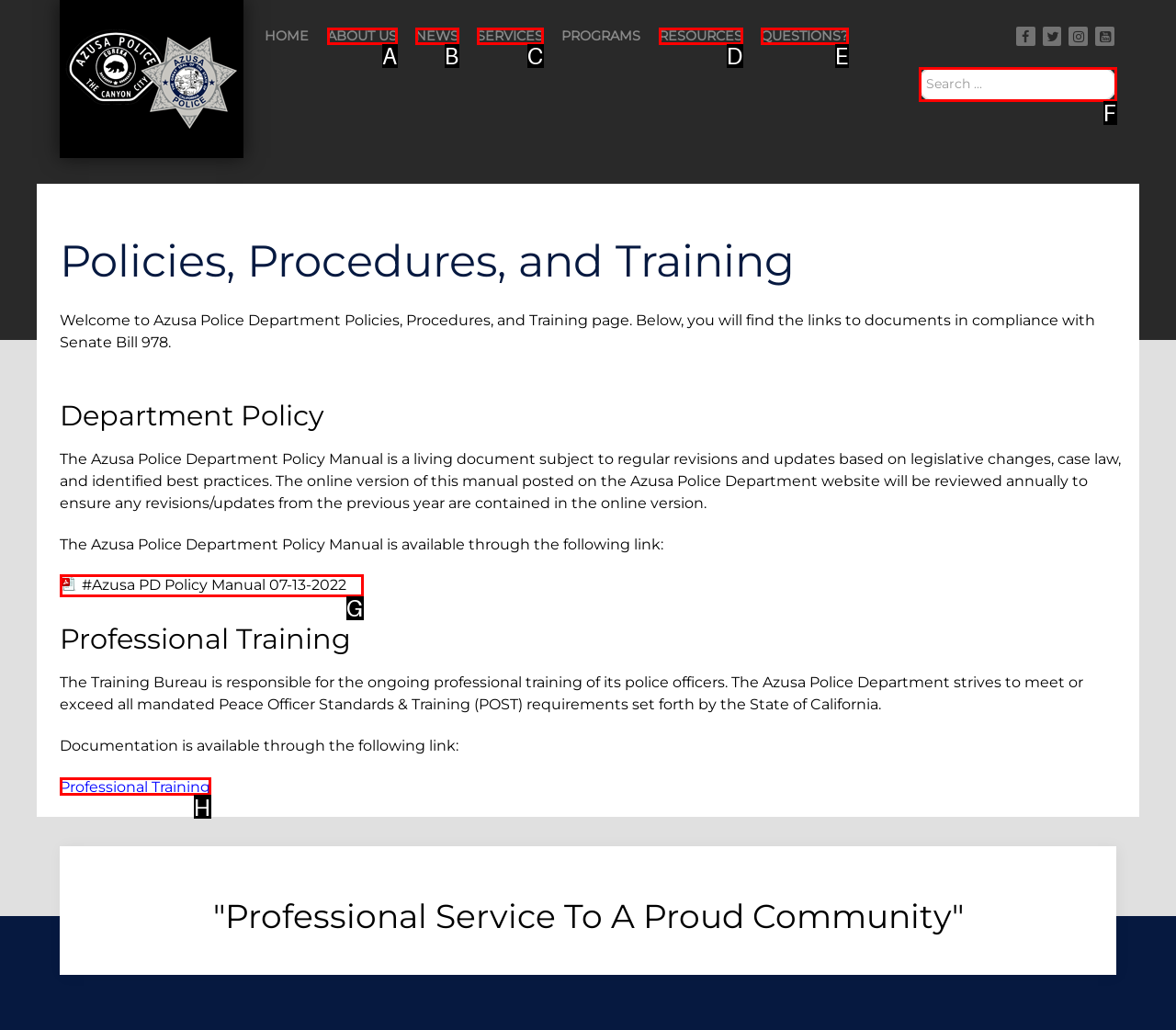Select the letter of the option that corresponds to: About Us
Provide the letter from the given options.

A